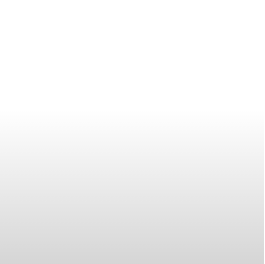Please provide a comprehensive answer to the question based on the screenshot: What is the purpose of the accompanying text?

According to the caption, the accompanying text aims to highlight must-see locations and activities that capture the natural beauty and adventure opportunities within the park. This suggests that the purpose of the text is to provide recommendations and insights to readers about the best experiences to have at the Grand Canyon.